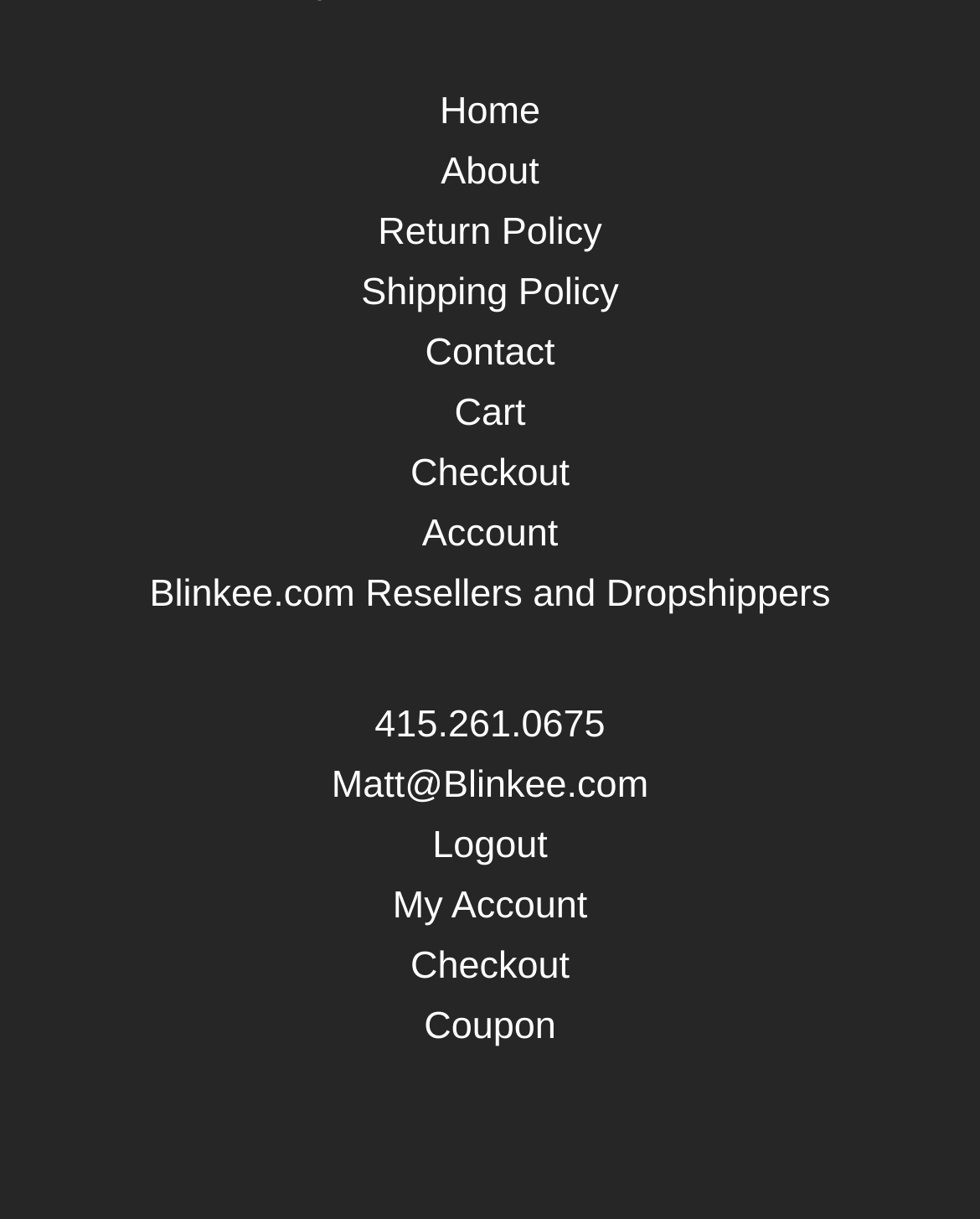Extract the bounding box coordinates for the HTML element that matches this description: "BuyAPet Blogs". The coordinates should be four float numbers between 0 and 1, i.e., [left, top, right, bottom].

None